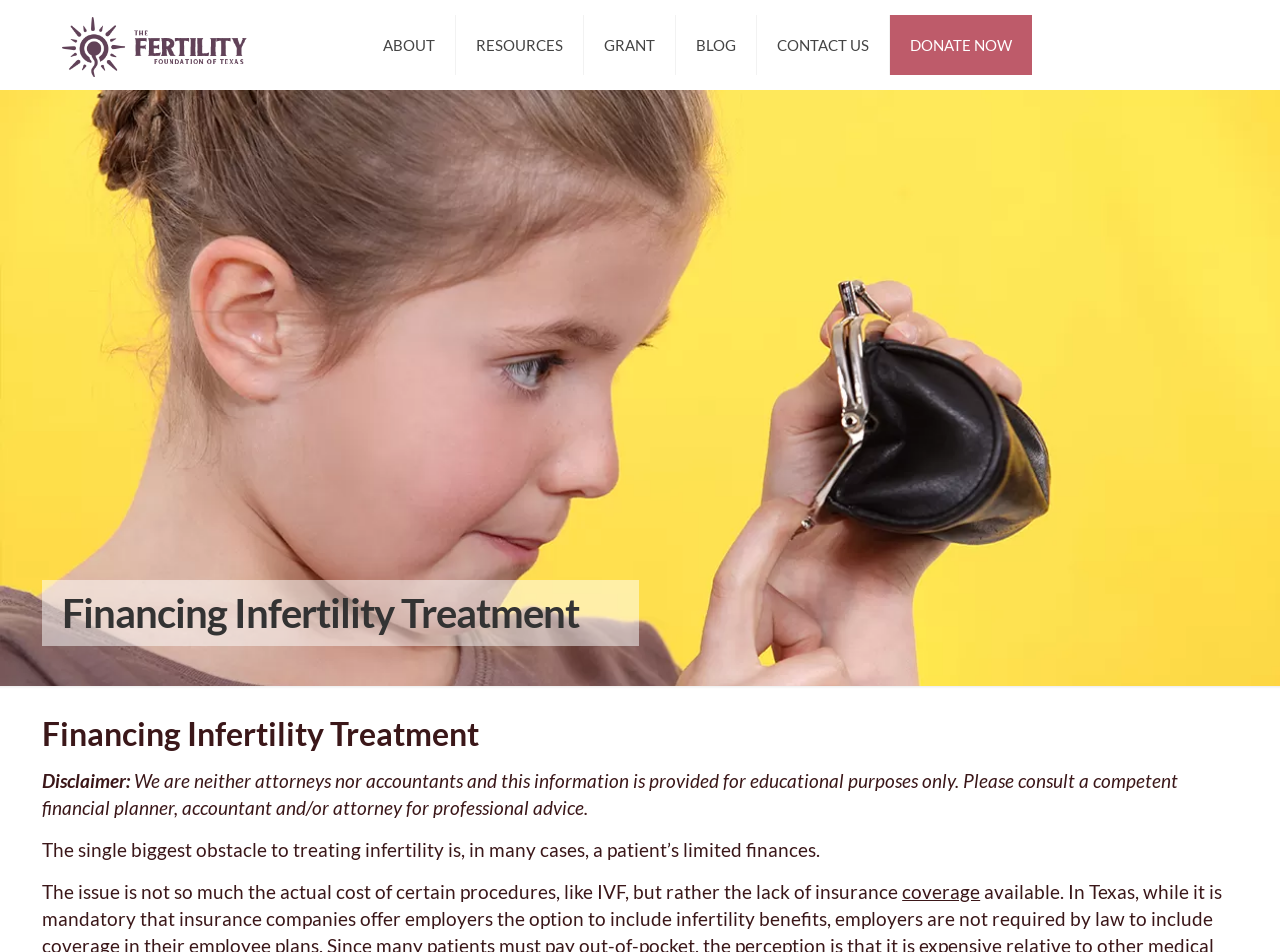What is the obstacle to treating infertility mentioned on the webpage?
Answer the question in a detailed and comprehensive manner.

According to the static text on the webpage, 'The single biggest obstacle to treating infertility is, in many cases, a patient’s limited finances.' This indicates that the obstacle to treating infertility mentioned on the webpage is limited finances.